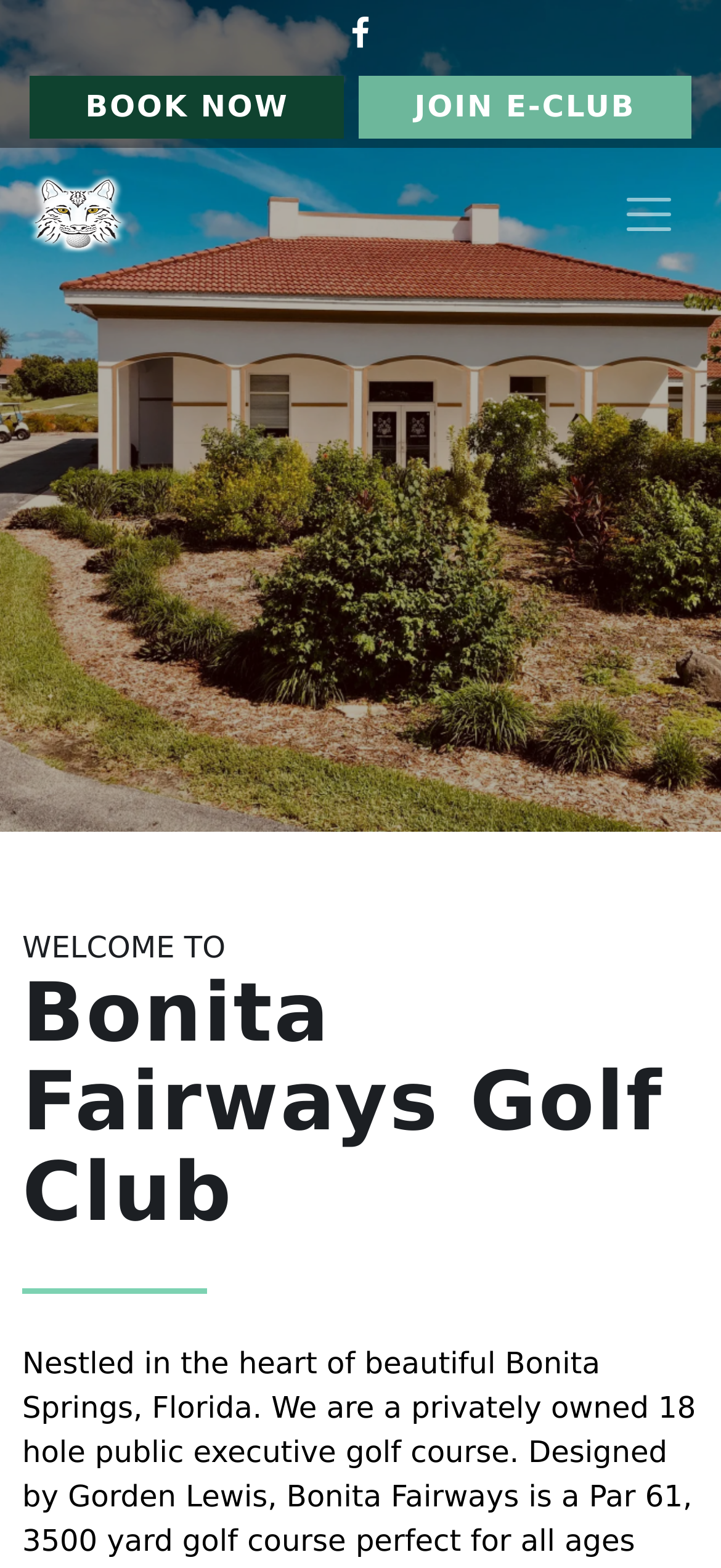Extract the main headline from the webpage and generate its text.

Bonita Fairways Golf Club